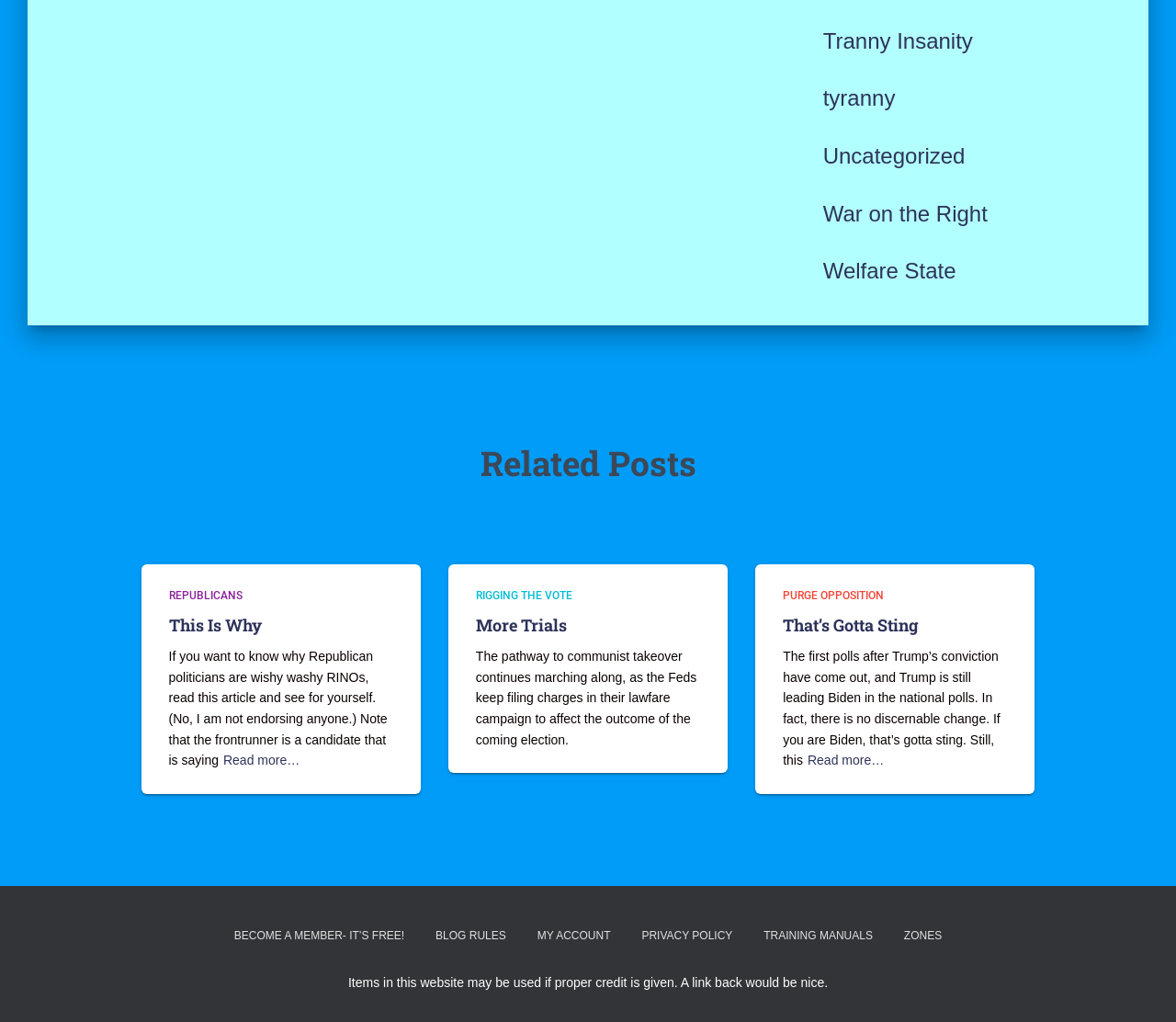Reply to the question with a brief word or phrase: What is the category of the article 'This Is Why'?

REPUBLICANS